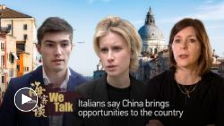Please answer the following query using a single word or phrase: 
How many individuals are in the image?

Three